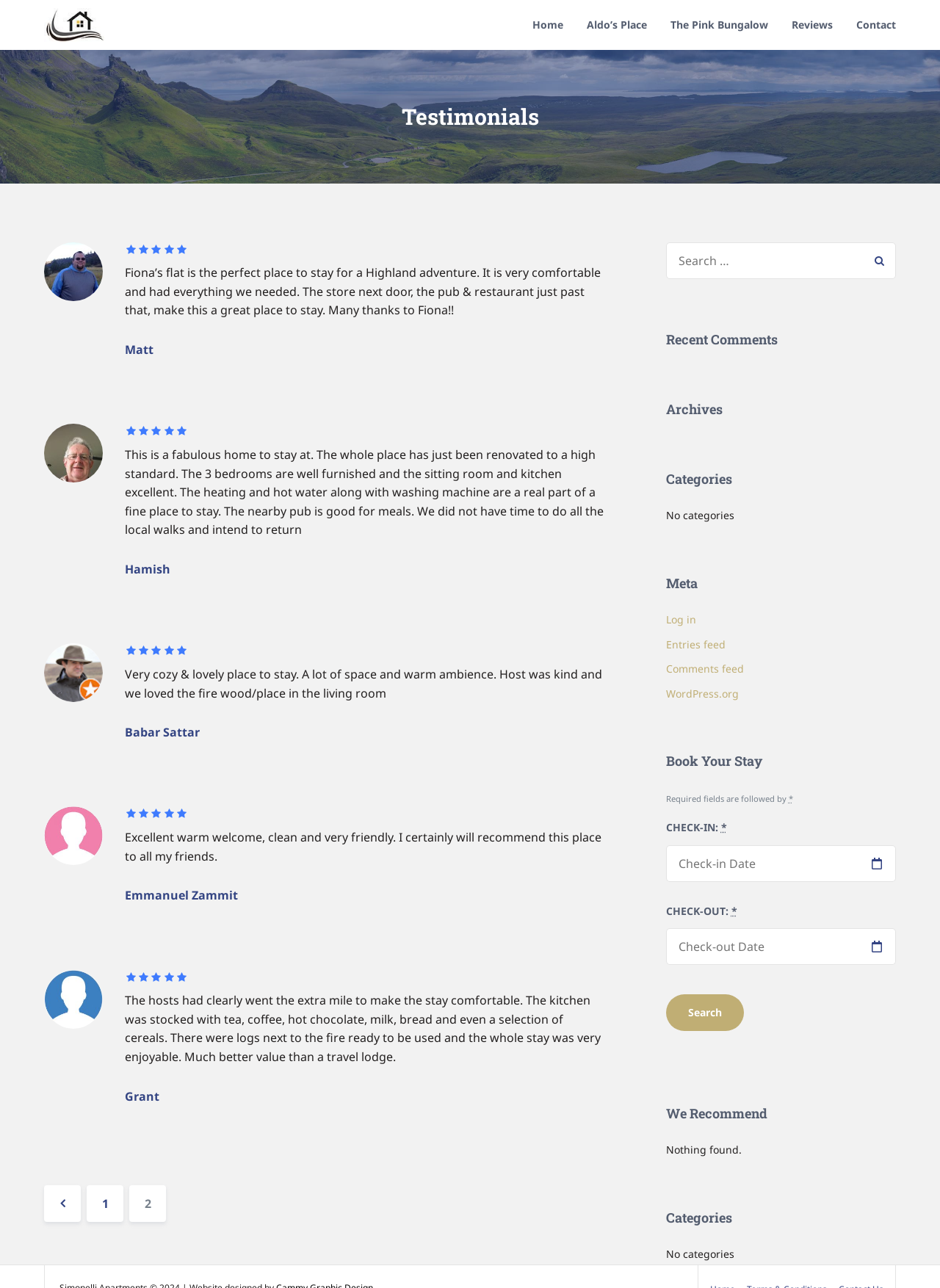Please specify the bounding box coordinates of the clickable region necessary for completing the following instruction: "Search for available stays". The coordinates must consist of four float numbers between 0 and 1, i.e., [left, top, right, bottom].

[0.708, 0.772, 0.791, 0.801]